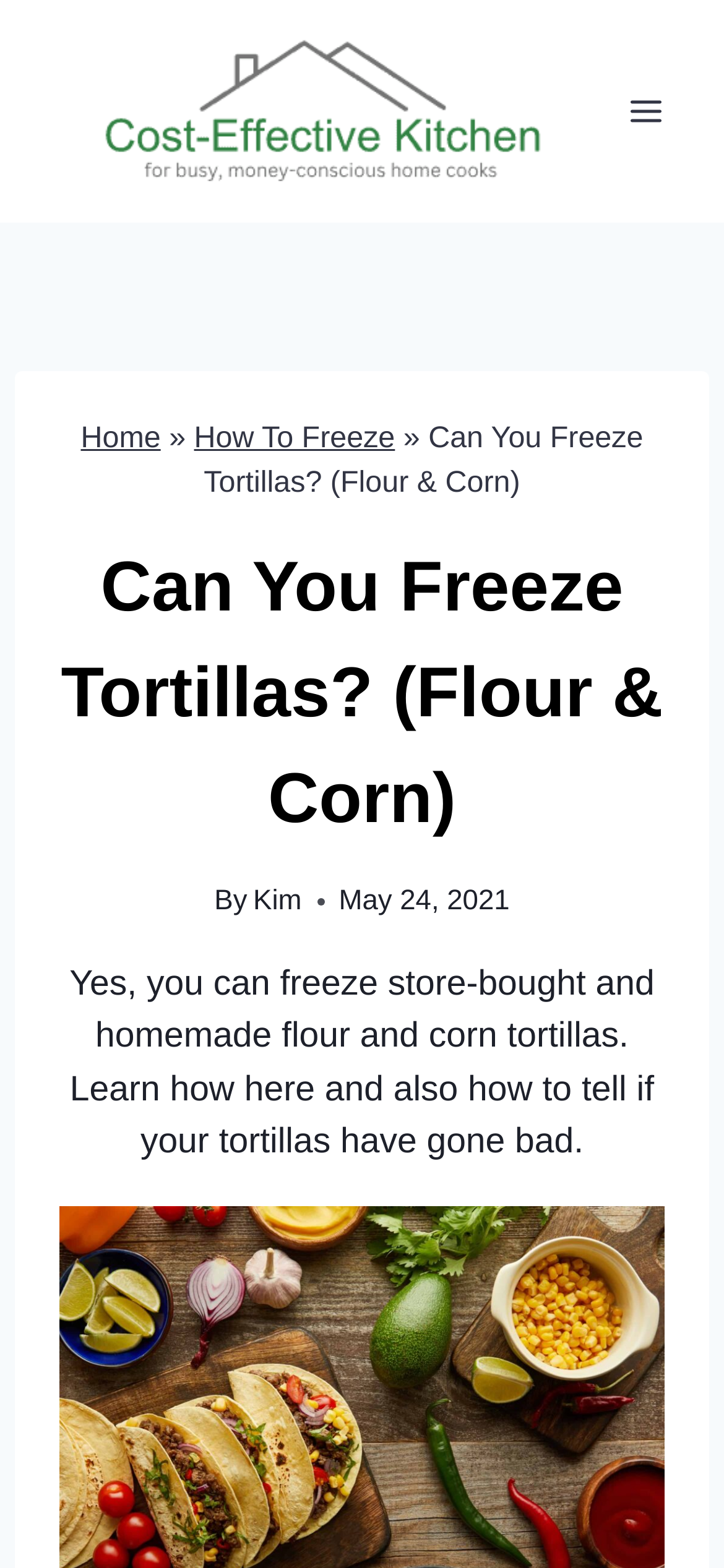Provide the bounding box coordinates of the HTML element described by the text: "name="qs" placeholder="Find by Keywords..."".

None